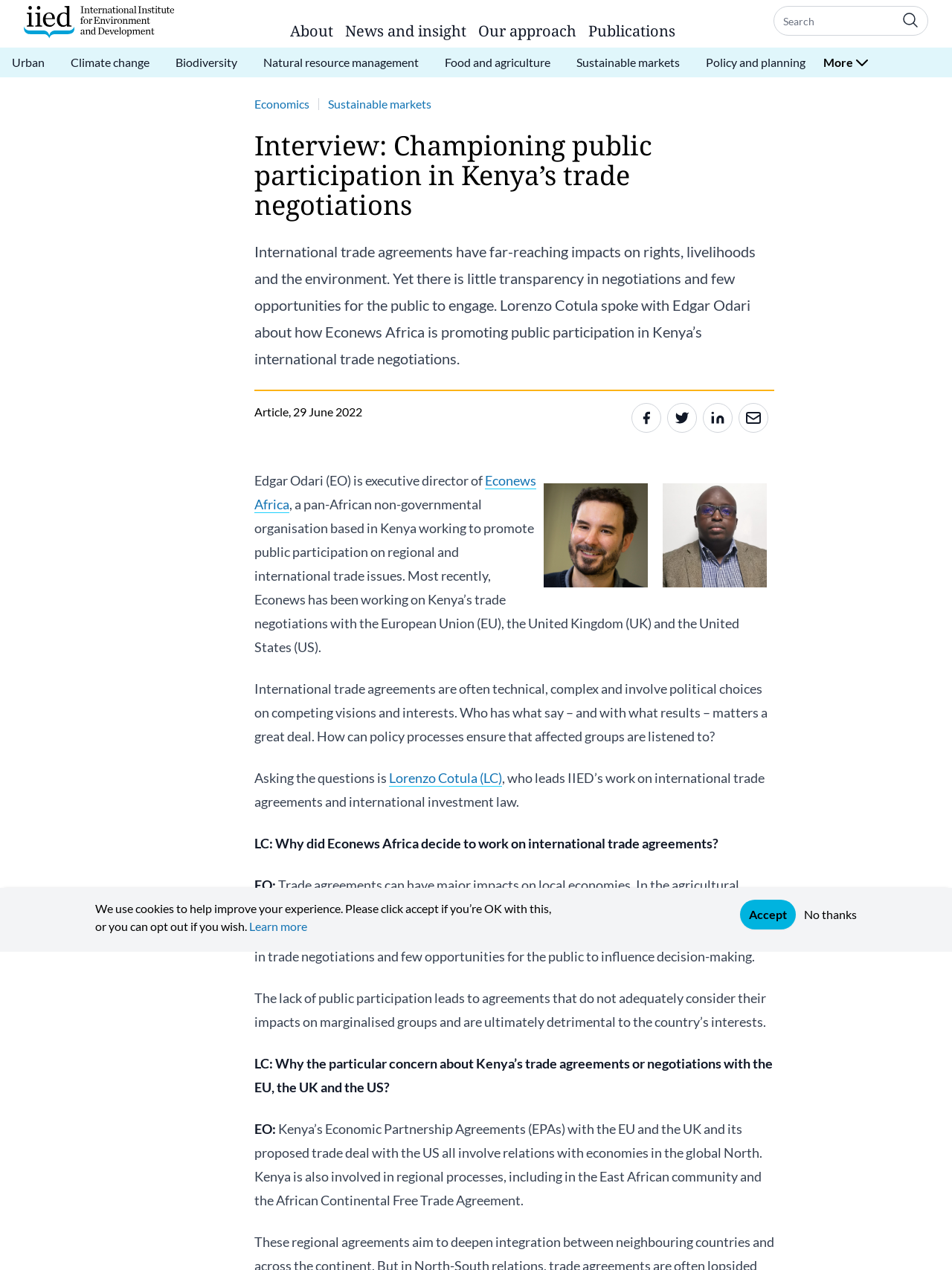What is the main title displayed on this webpage?

Interview: Championing public participation in Kenya’s trade negotiations